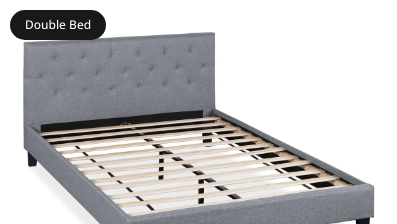What is the material of the bed's frame?
Please answer the question as detailed as possible.

According to the caption, the bed's frame features a slatted wooden base, which implies that the material of the bed's frame is wood.